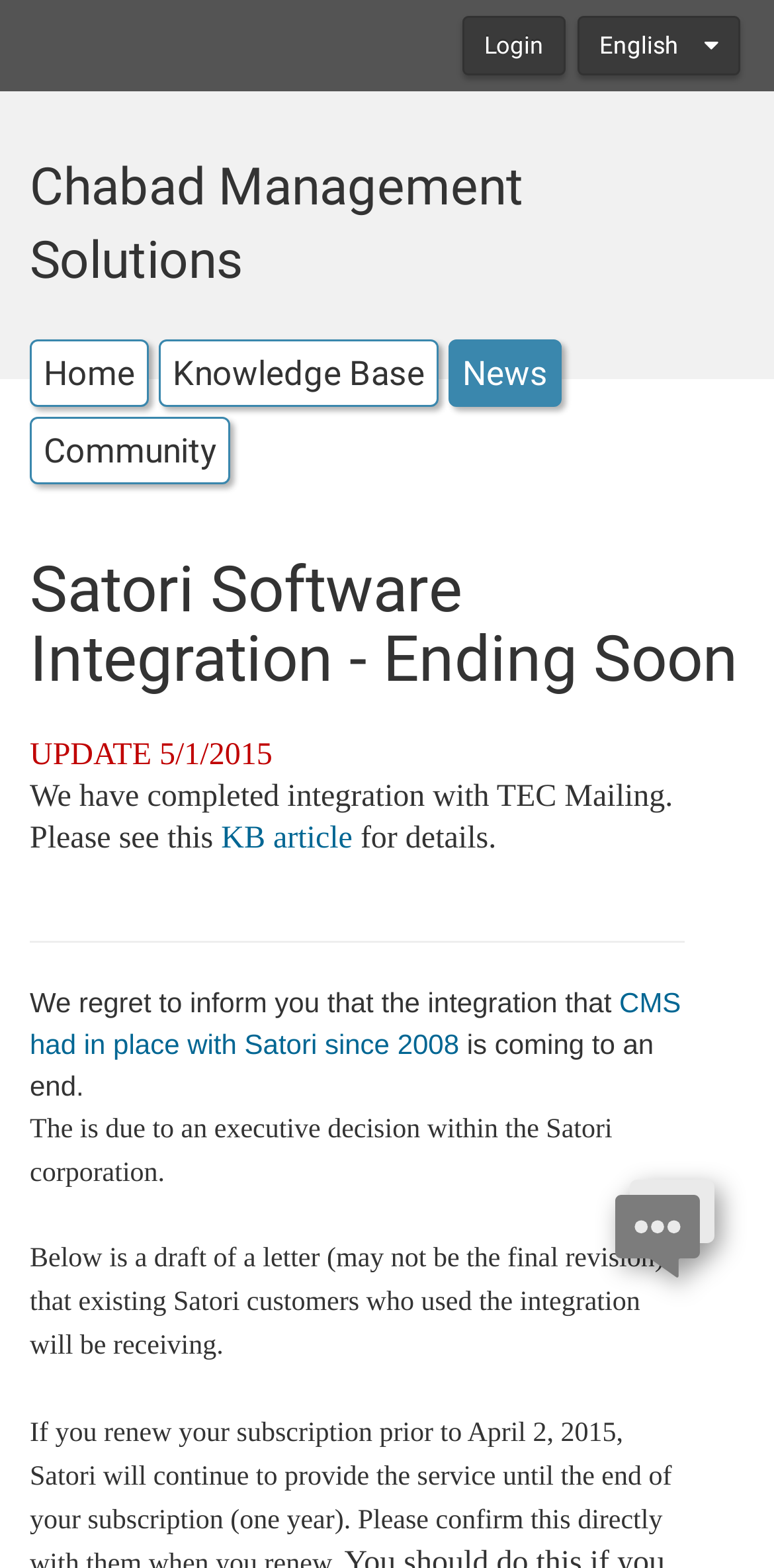What is the reason for the integration coming to an end?
Look at the screenshot and respond with one word or a short phrase.

Executive decision within Satori corporation